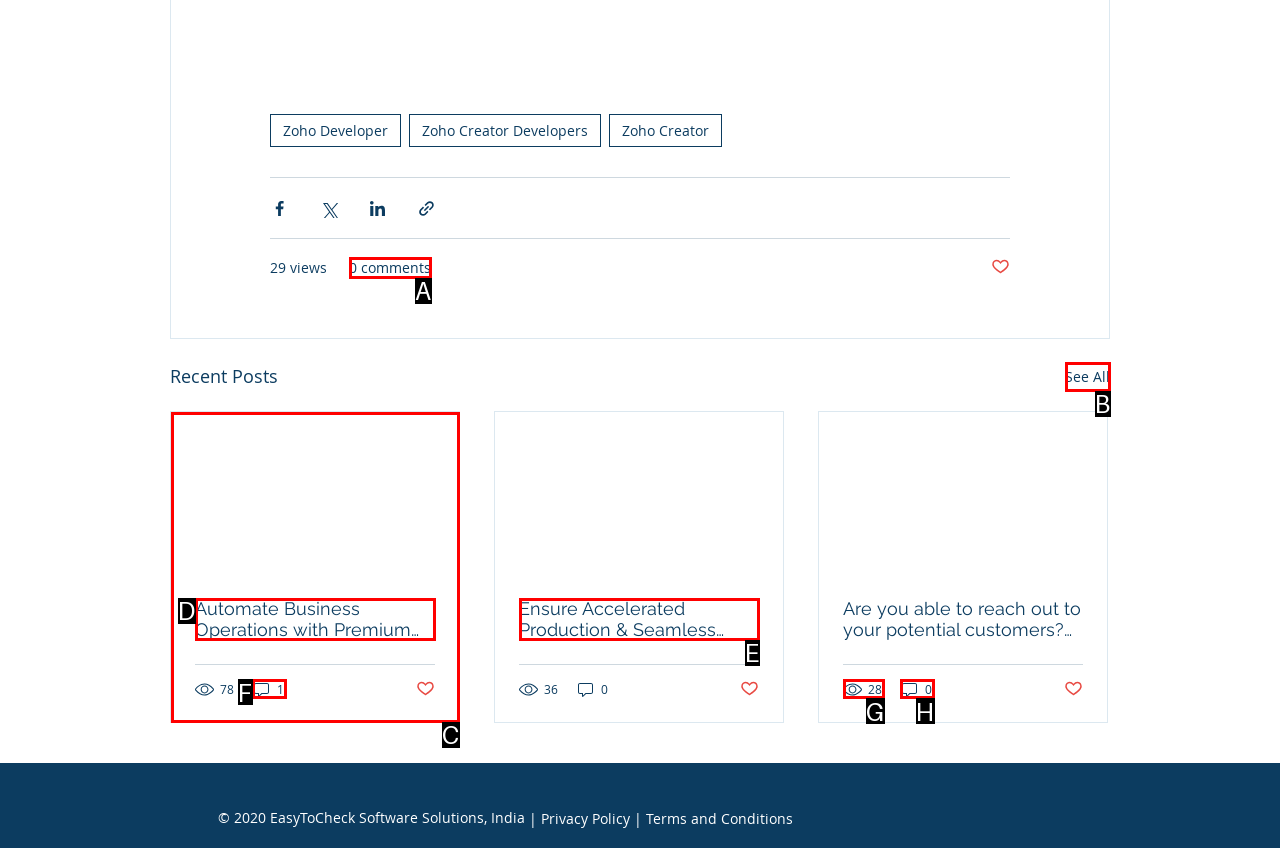Based on the description: 0 comments, select the HTML element that fits best. Provide the letter of the matching option.

A